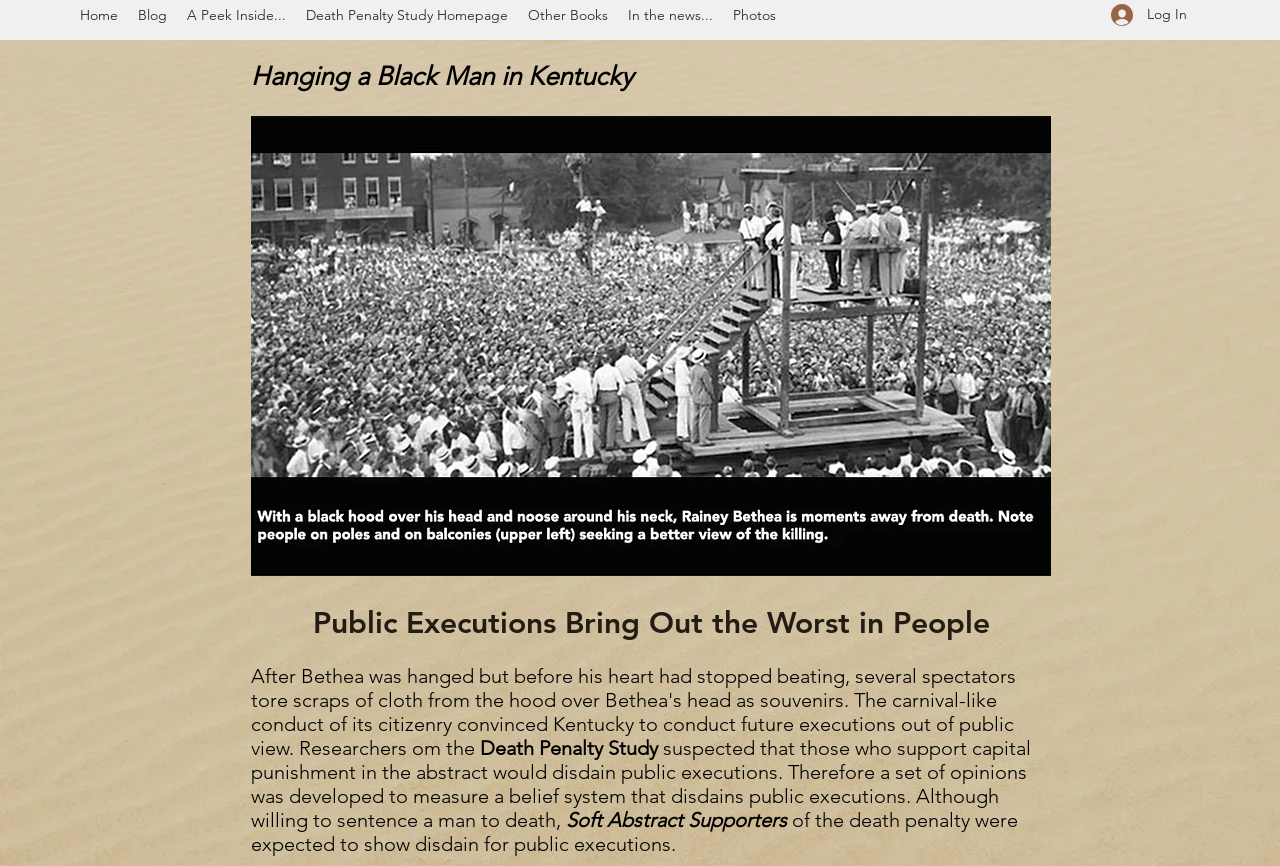What is the topic of the text below the image?
Please answer using one word or phrase, based on the screenshot.

Death Penalty Study